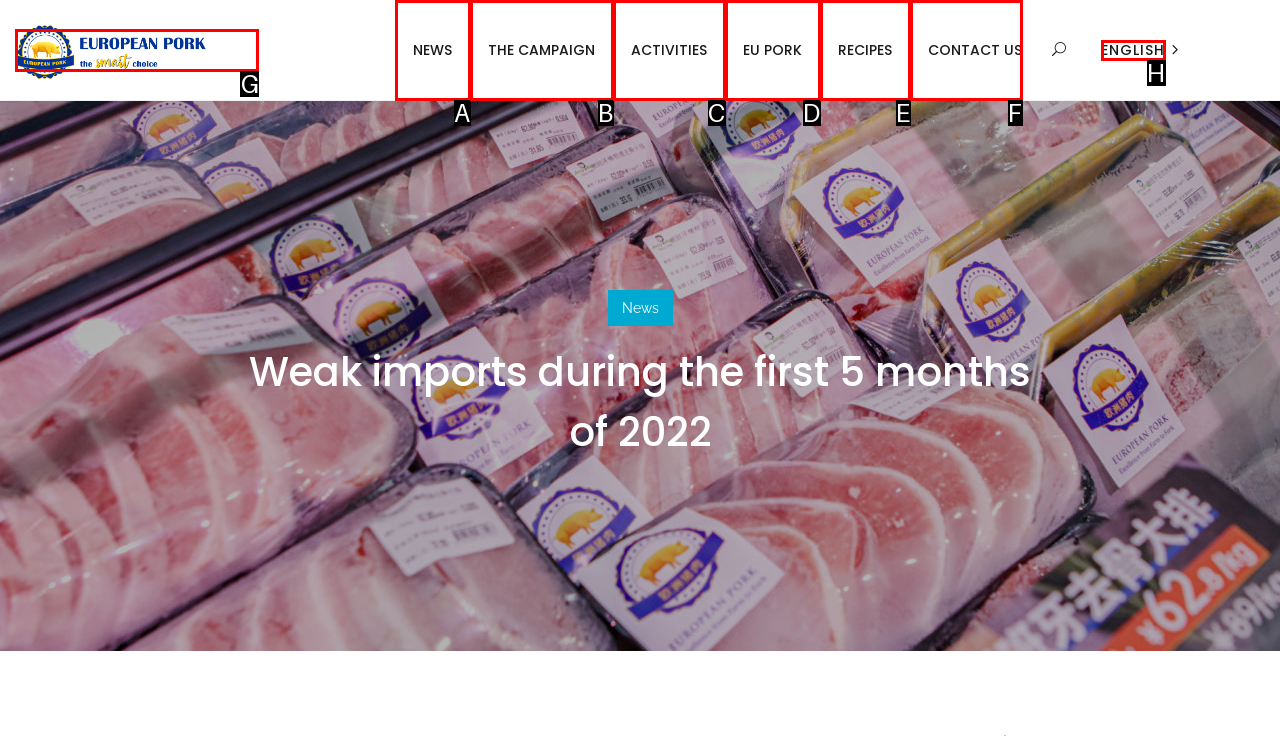Match the description: EU Pork to the appropriate HTML element. Respond with the letter of your selected option.

D